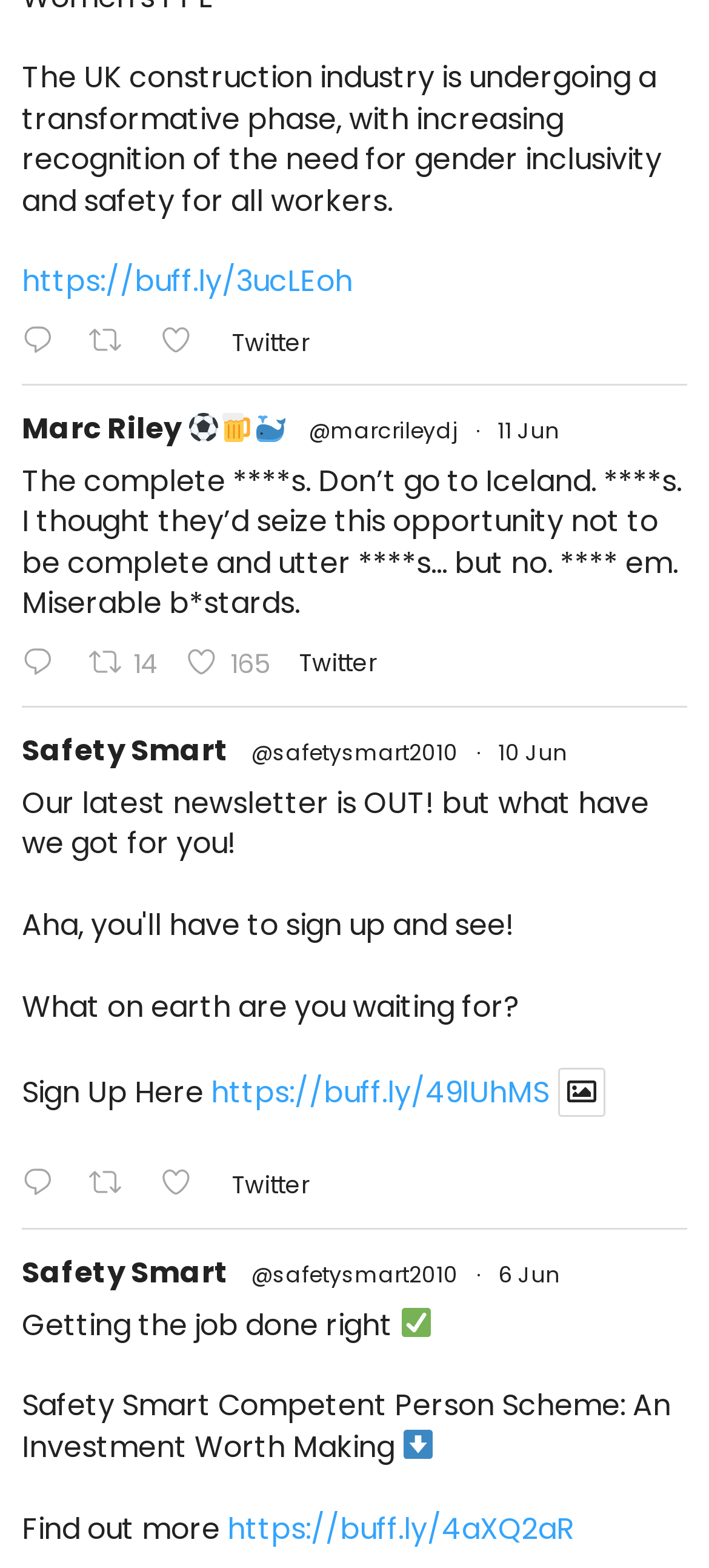What is the topic of the first tweet?
Please ensure your answer to the question is detailed and covers all necessary aspects.

The first tweet is about the UK construction industry undergoing a transformative phase, with increasing recognition of the need for gender inclusivity and safety for all workers.